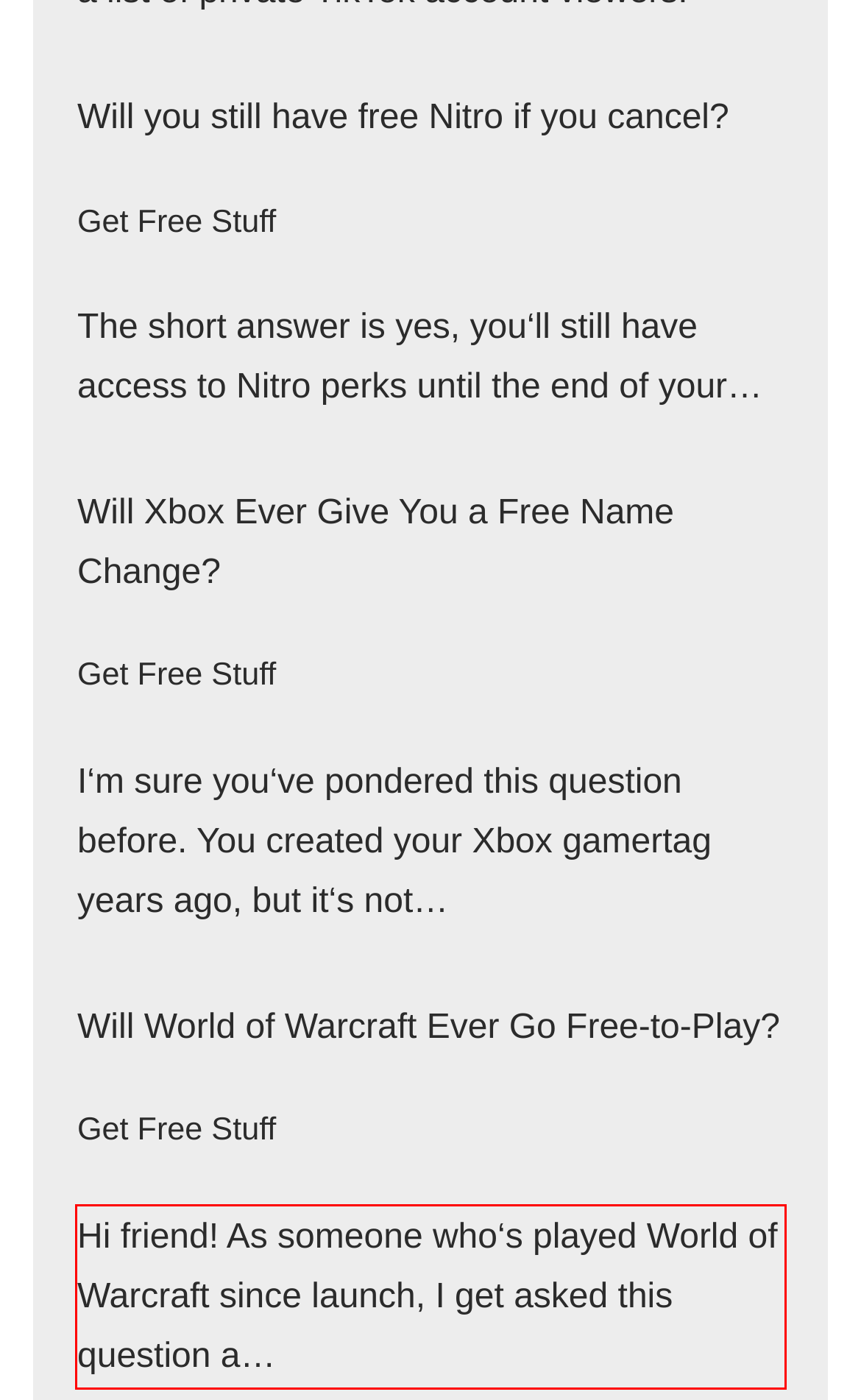Observe the screenshot of the webpage that includes a red rectangle bounding box. Conduct OCR on the content inside this red bounding box and generate the text.

Hi friend! As someone who‘s played World of Warcraft since launch, I get asked this question a… Will World of Warcraft Ever Go Free-to-Play?